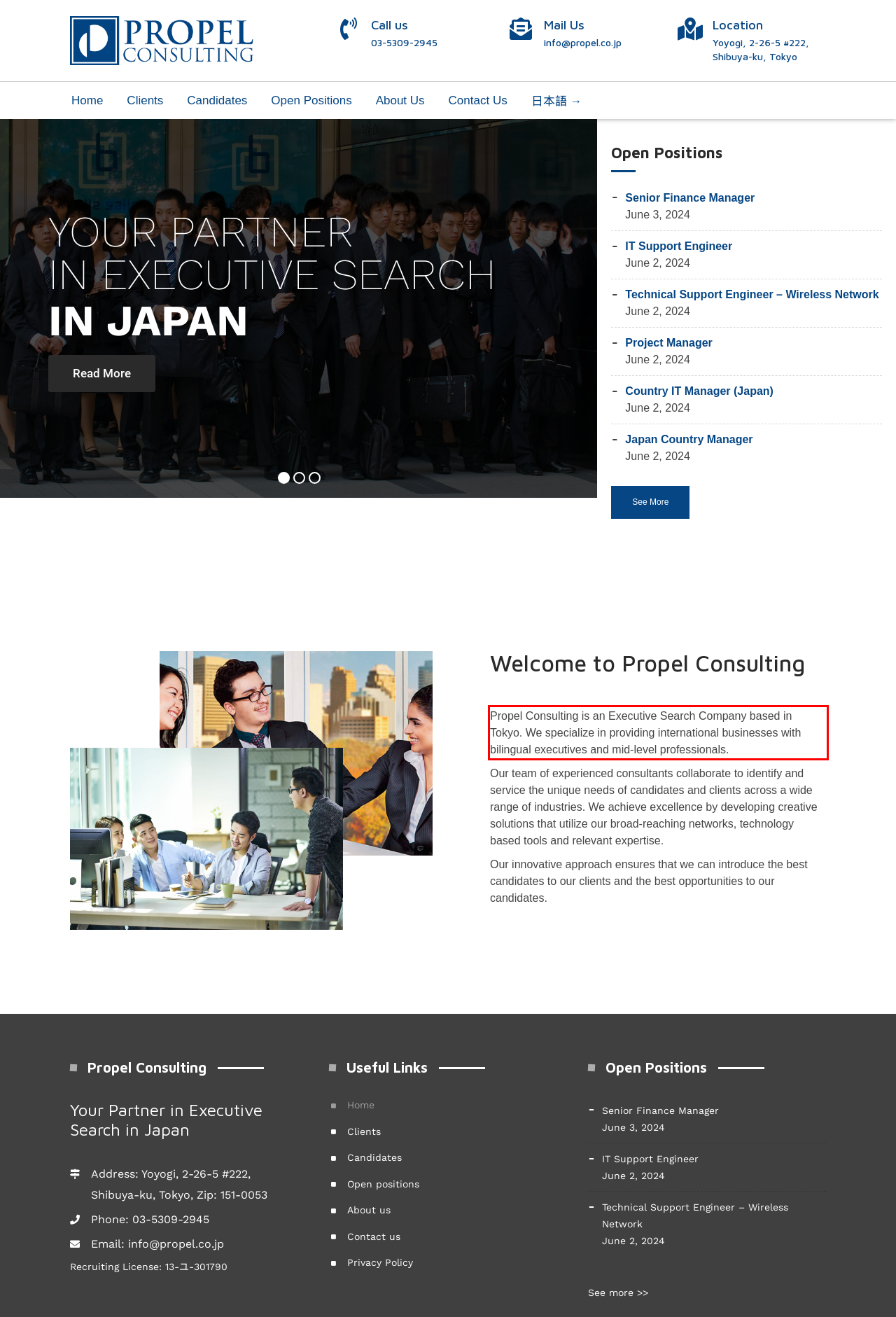Please perform OCR on the text within the red rectangle in the webpage screenshot and return the text content.

Propel Consulting is an Executive Search Company based in Tokyo. We specialize in providing international businesses with bilingual executives and mid-level professionals.